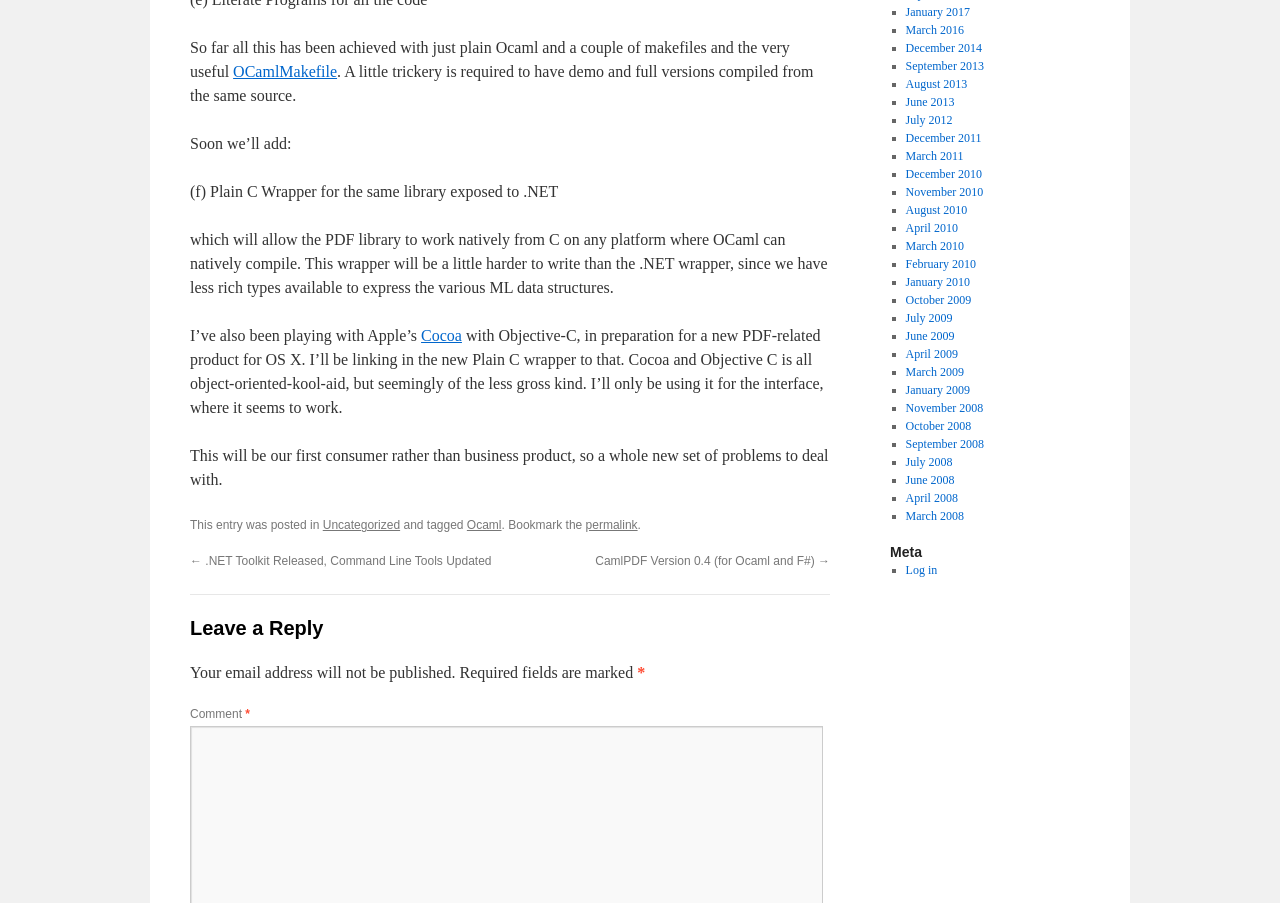Locate the UI element that matches the description December 2011 in the webpage screenshot. Return the bounding box coordinates in the format (top-left x, top-left y, bottom-right x, bottom-right y), with values ranging from 0 to 1.

[0.707, 0.145, 0.767, 0.161]